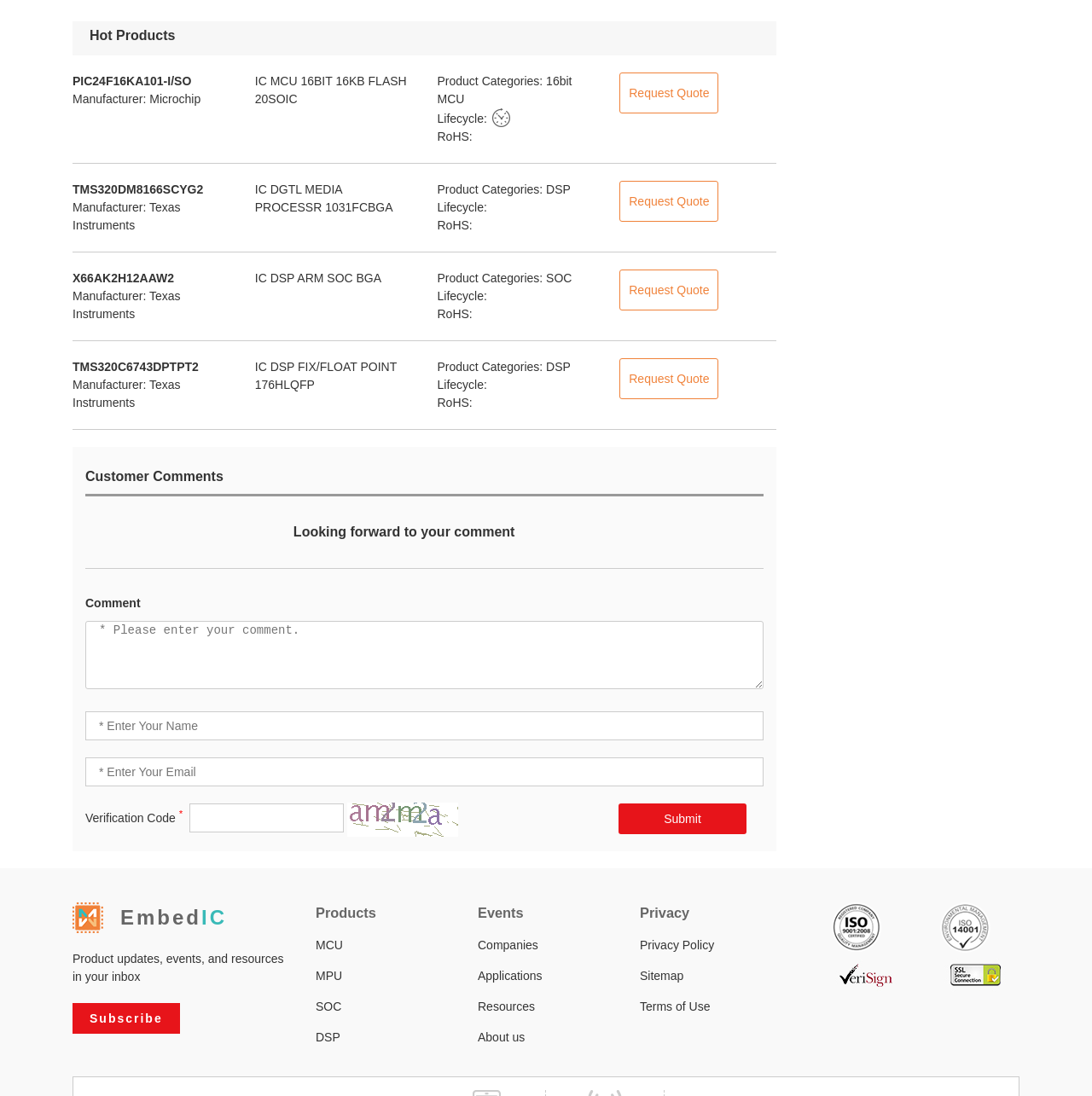Carefully observe the image and respond to the question with a detailed answer:
What is the main topic of the webpage?

The webpage appears to be a product catalog or a website that sells electronic components. It lists various products with their details, and provides options to request quotes and subscribe to updates.